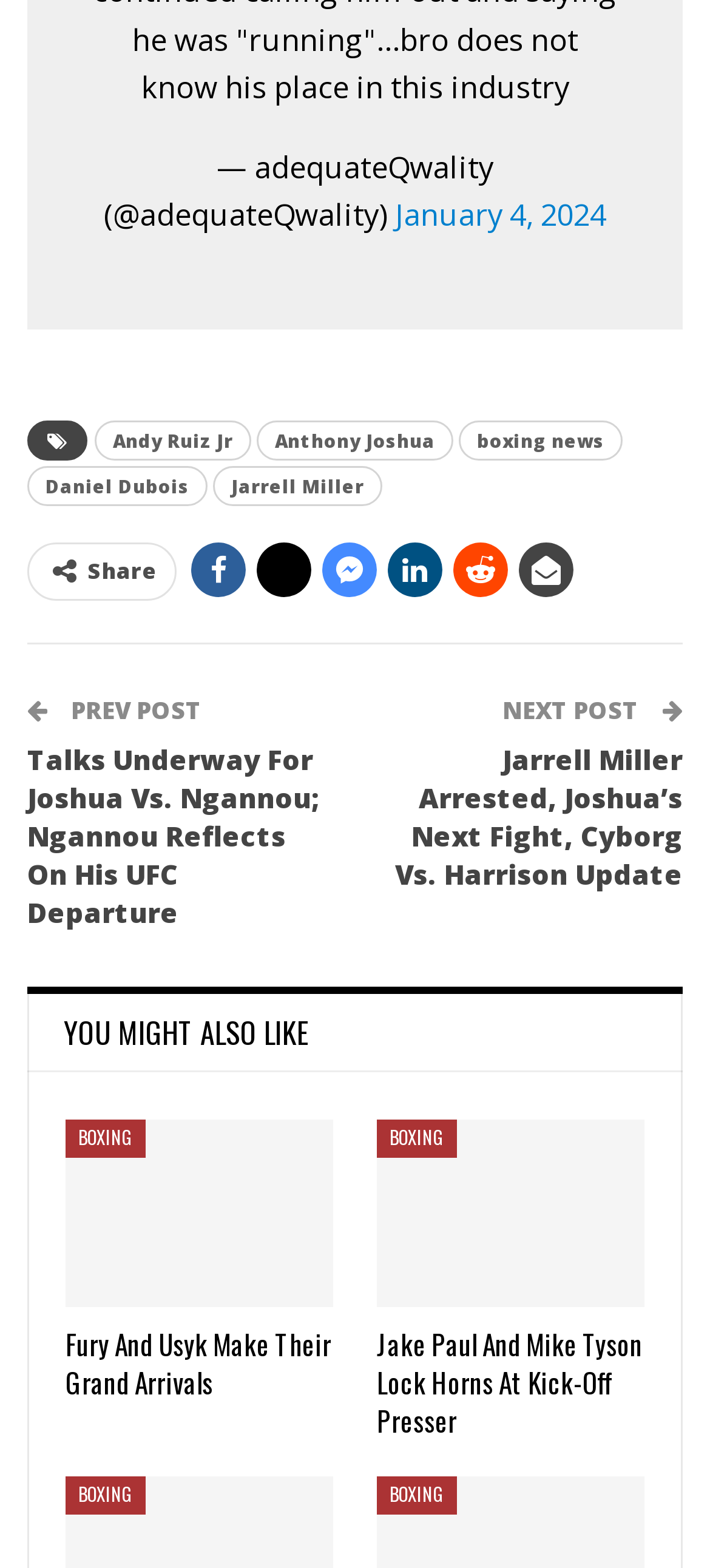Provide your answer in a single word or phrase: 
What is the text of the first link on the webpage?

Andy Ruiz Jr